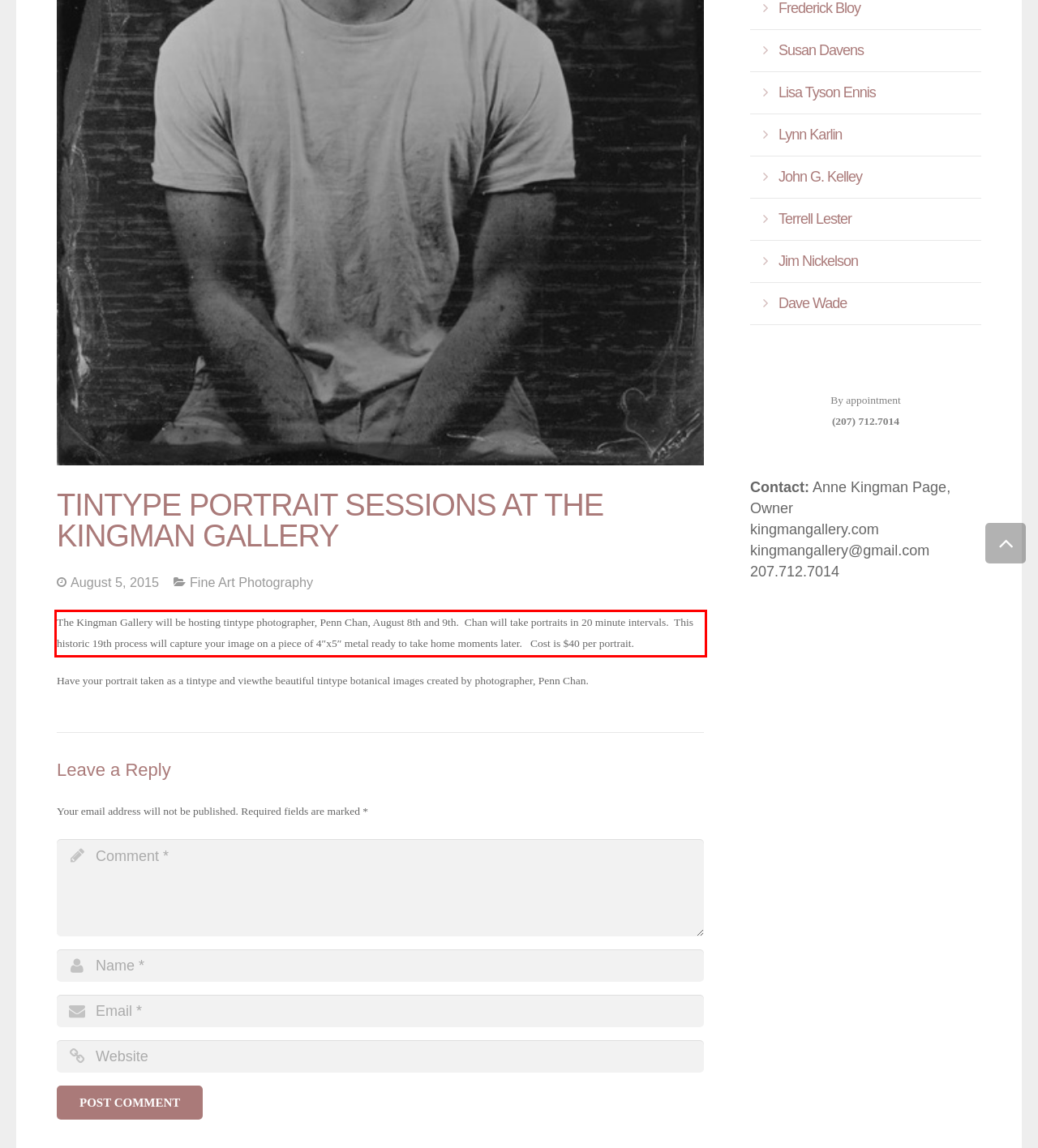You have a screenshot of a webpage where a UI element is enclosed in a red rectangle. Perform OCR to capture the text inside this red rectangle.

The Kingman Gallery will be hosting tintype photographer, Penn Chan, August 8th and 9th. Chan will take portraits in 20 minute intervals. This historic 19th process will capture your image on a piece of 4″x5″ metal ready to take home moments later. Cost is $40 per portrait.